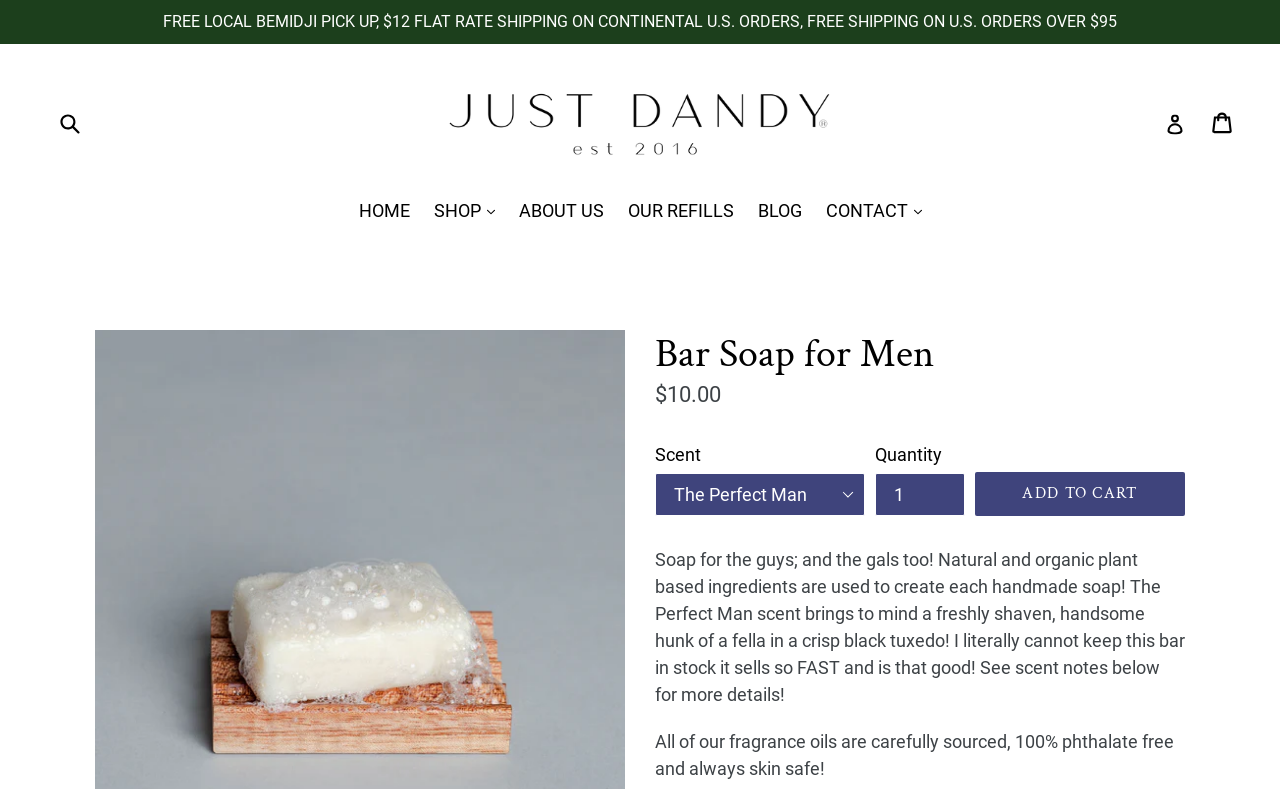Use a single word or phrase to answer the question:
What is the theme of the website?

Natural and organic products